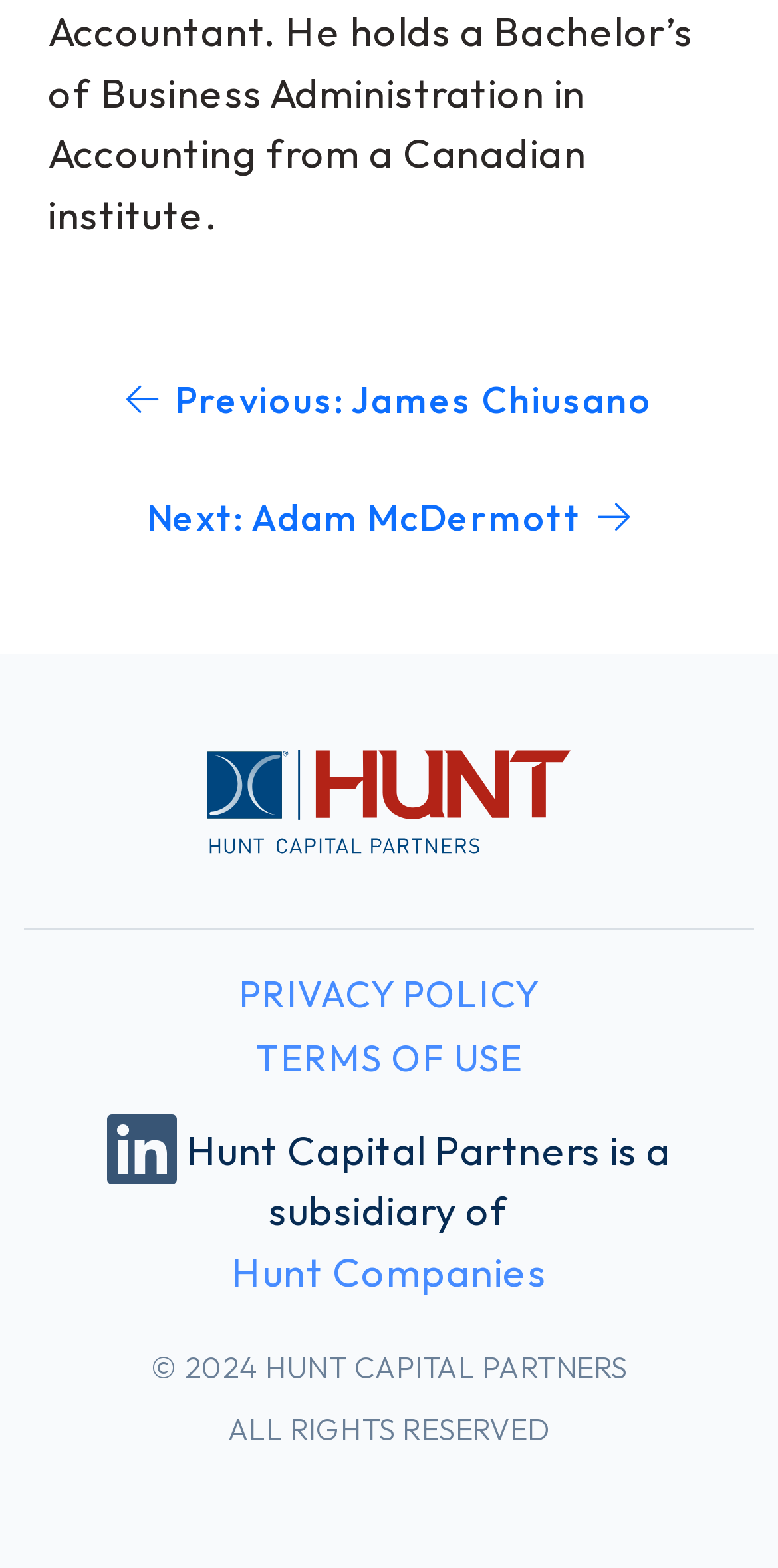Determine the bounding box for the described HTML element: "Privacy Policy". Ensure the coordinates are four float numbers between 0 and 1 in the format [left, top, right, bottom].

[0.306, 0.62, 0.694, 0.649]